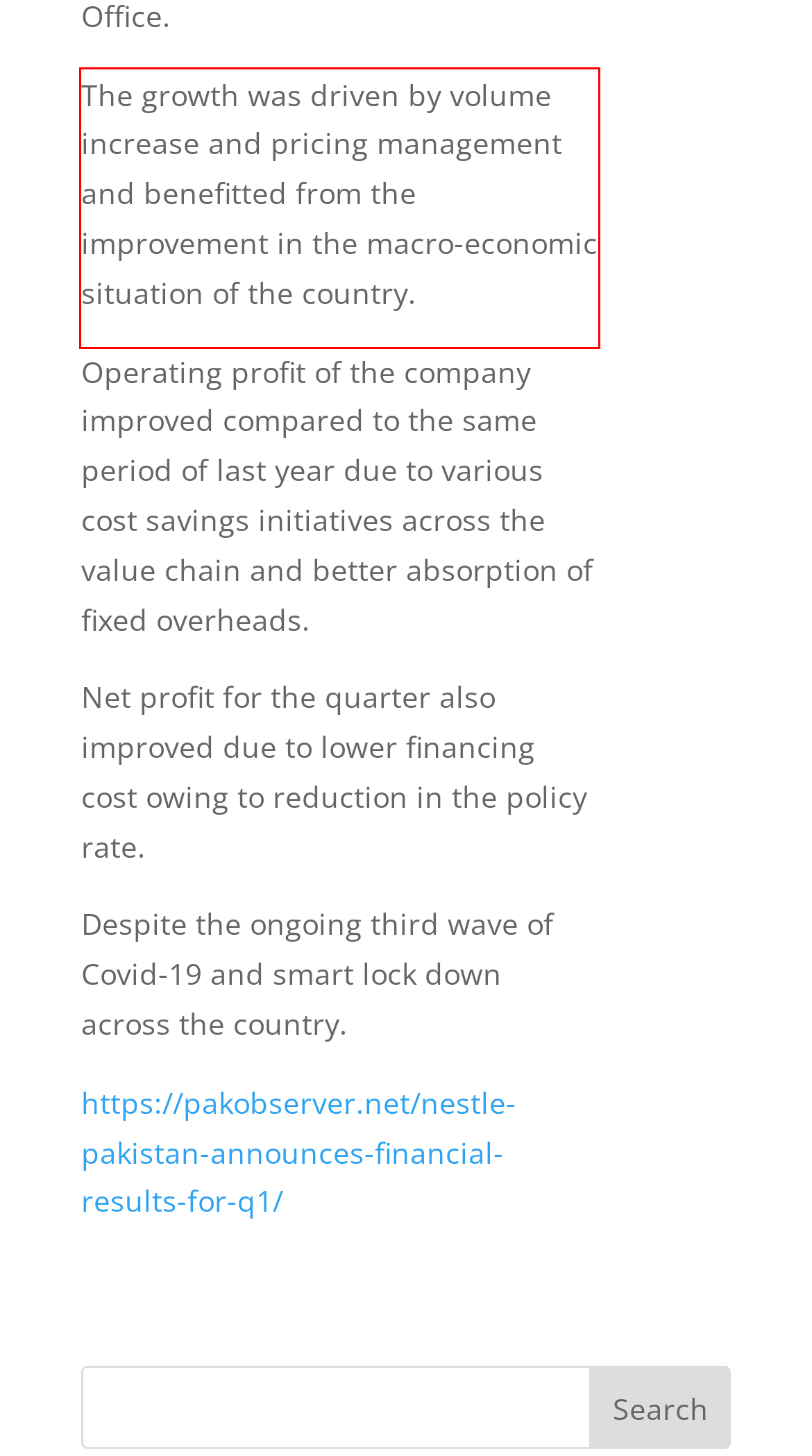You are presented with a screenshot containing a red rectangle. Extract the text found inside this red bounding box.

The growth was driven by volume increase and pricing management and benefitted from the improvement in the macro-economic situation of the country.